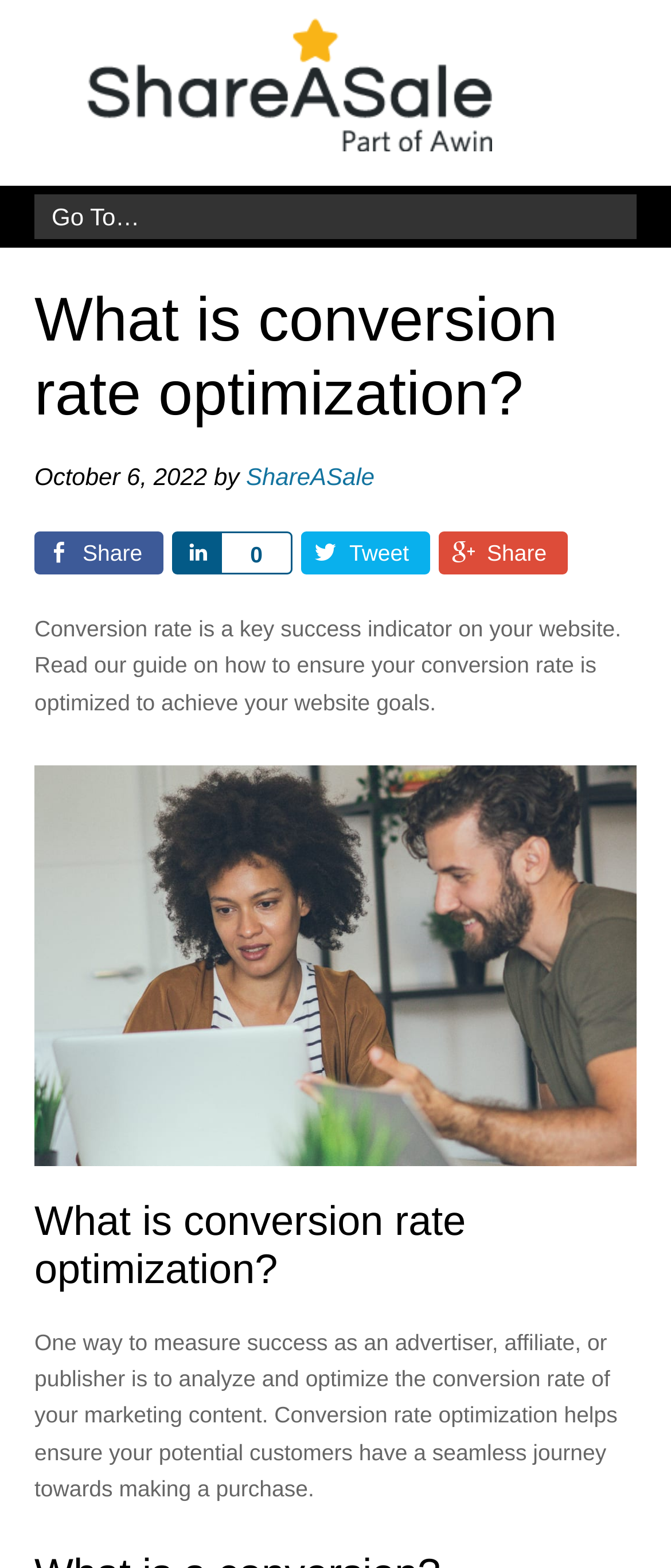Identify the bounding box coordinates of the clickable region to carry out the given instruction: "go to 'June 2024'".

None